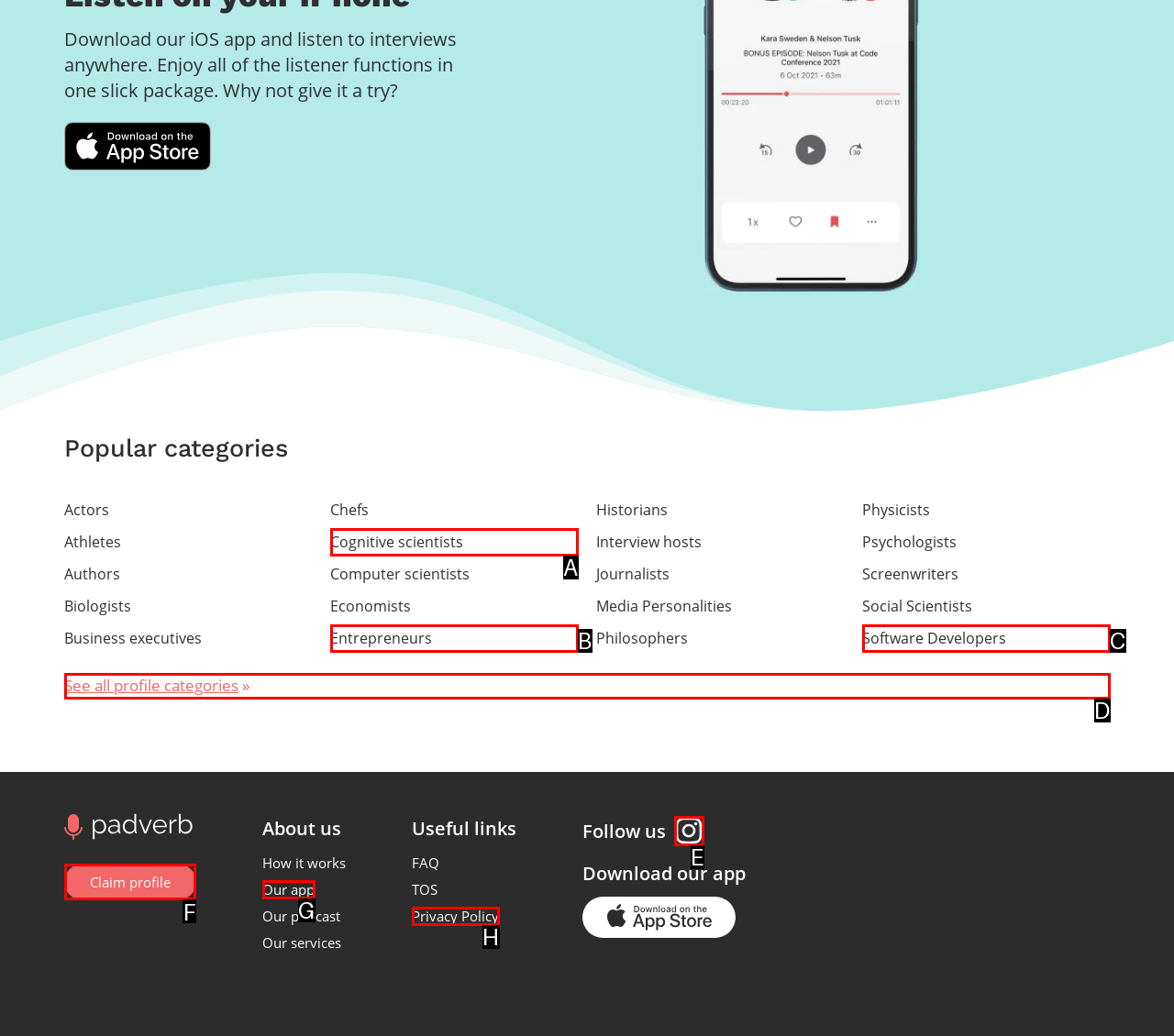Determine which letter corresponds to the UI element to click for this task: Share via link
Respond with the letter from the available options.

None